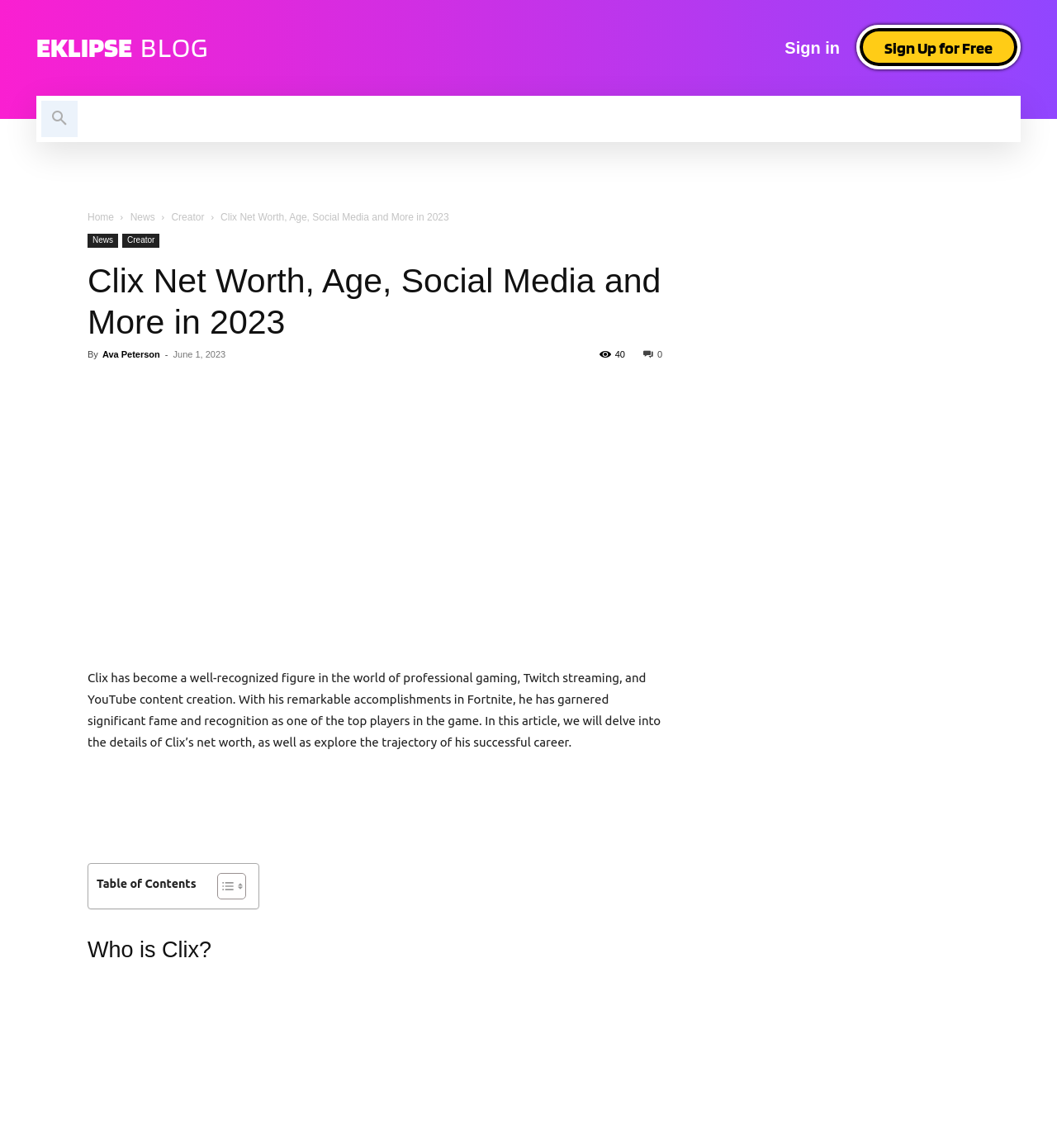Please specify the bounding box coordinates of the clickable region to carry out the following instruction: "Sign up for free". The coordinates should be four float numbers between 0 and 1, in the format [left, top, right, bottom].

[0.81, 0.022, 0.966, 0.06]